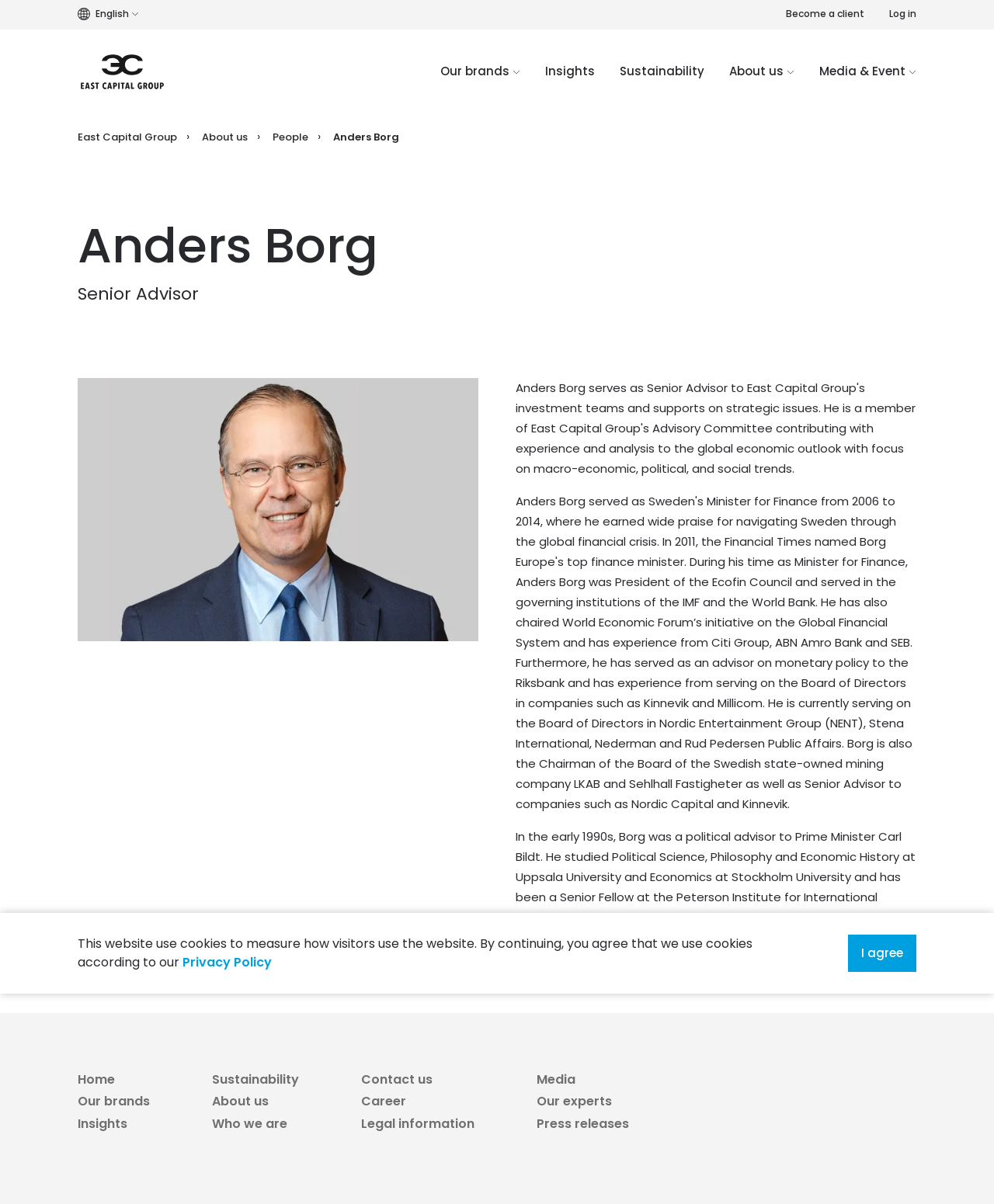Determine the bounding box coordinates of the UI element described by: "Who we are".

[0.213, 0.926, 0.289, 0.941]